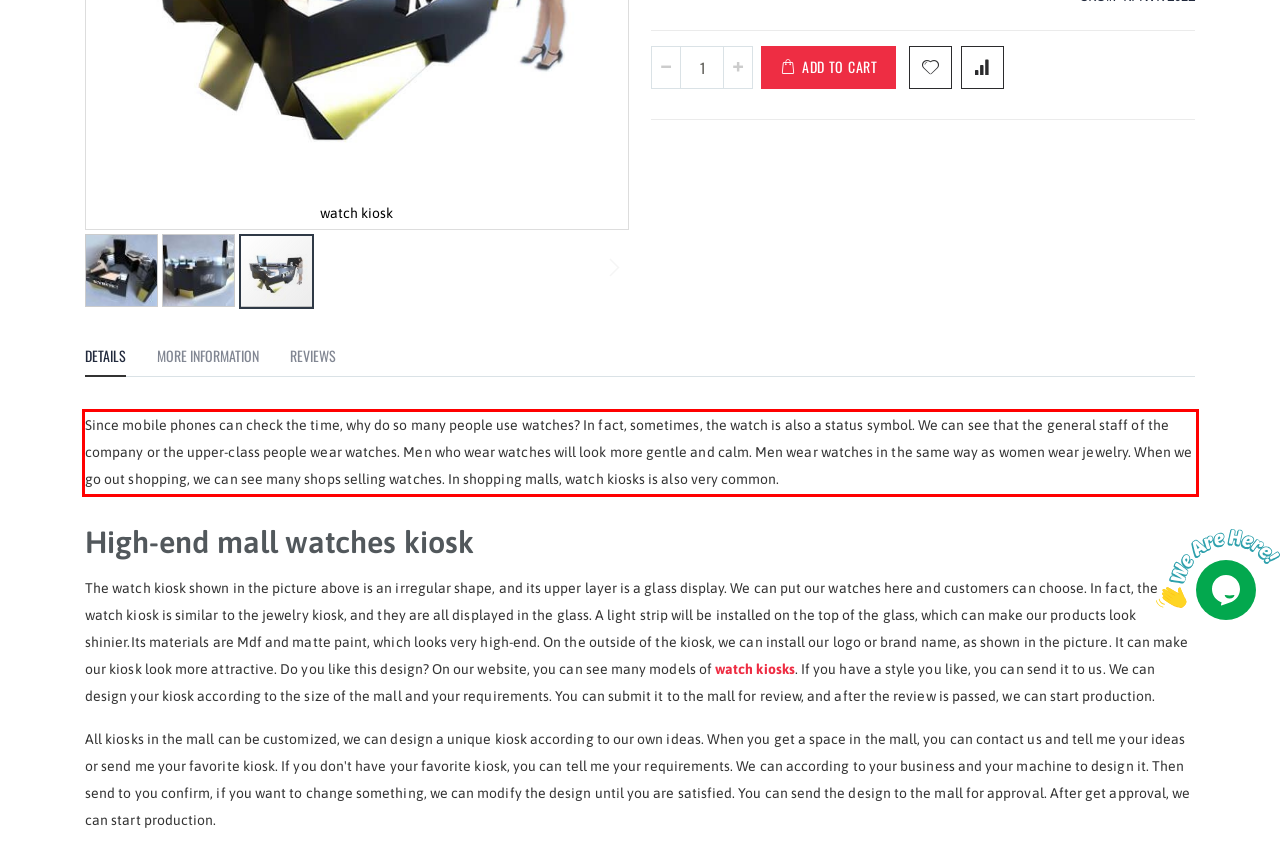You have a webpage screenshot with a red rectangle surrounding a UI element. Extract the text content from within this red bounding box.

Since mobile phones can check the time, why do so many people use watches? In fact, sometimes, the watch is also a status symbol. We can see that the general staff of the company or the upper-class people wear watches. Men who wear watches will look more gentle and calm. Men wear watches in the same way as women wear jewelry. When we go out shopping, we can see many shops selling watches. In shopping malls, watch kiosks is also very common.